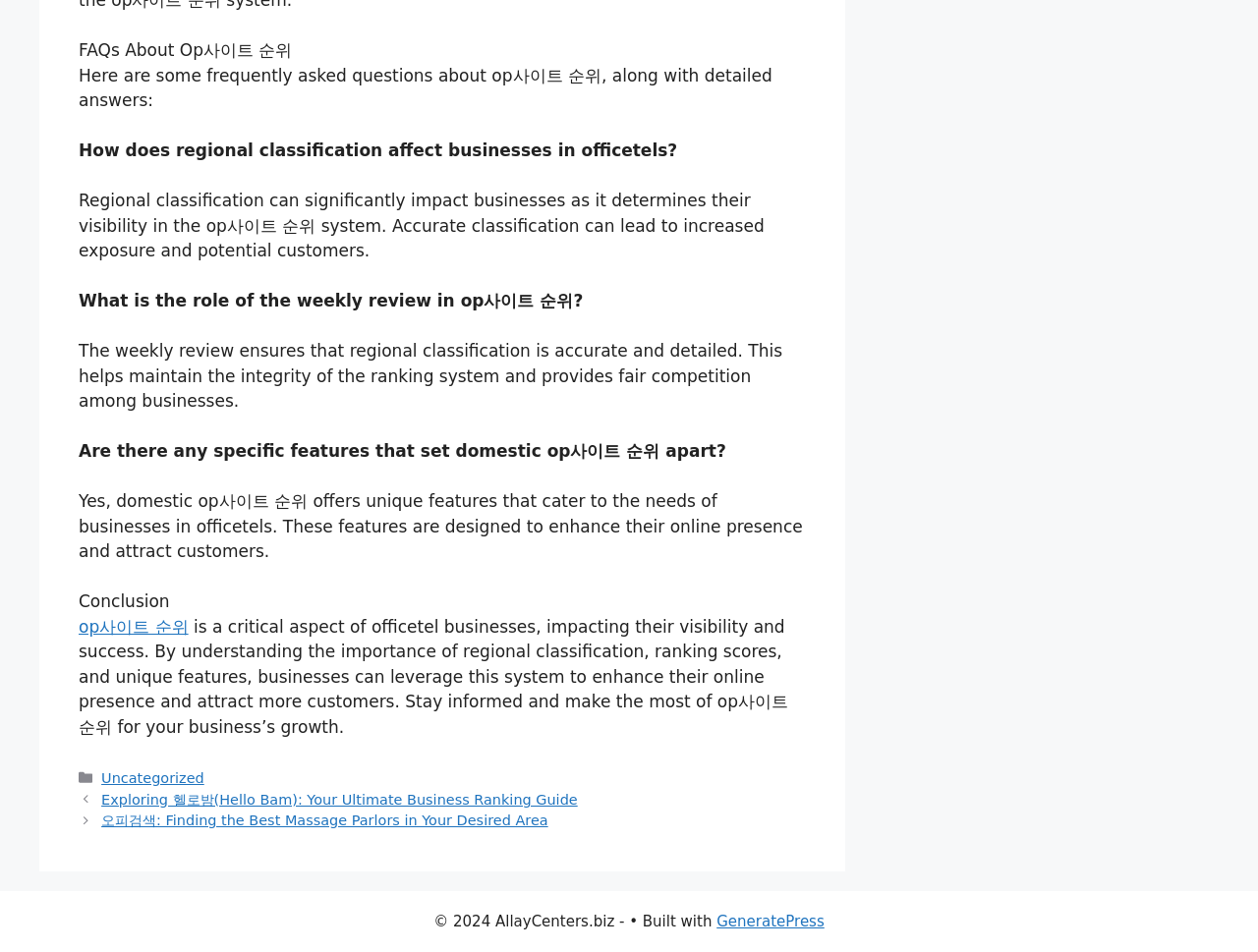What is the importance of Op사이트 순위 for officetel businesses?
Please answer the question as detailed as possible.

Op사이트 순위 is a critical aspect of officetel businesses, impacting their visibility and success, and by understanding its importance, businesses can leverage this system to enhance their online presence and attract more customers.